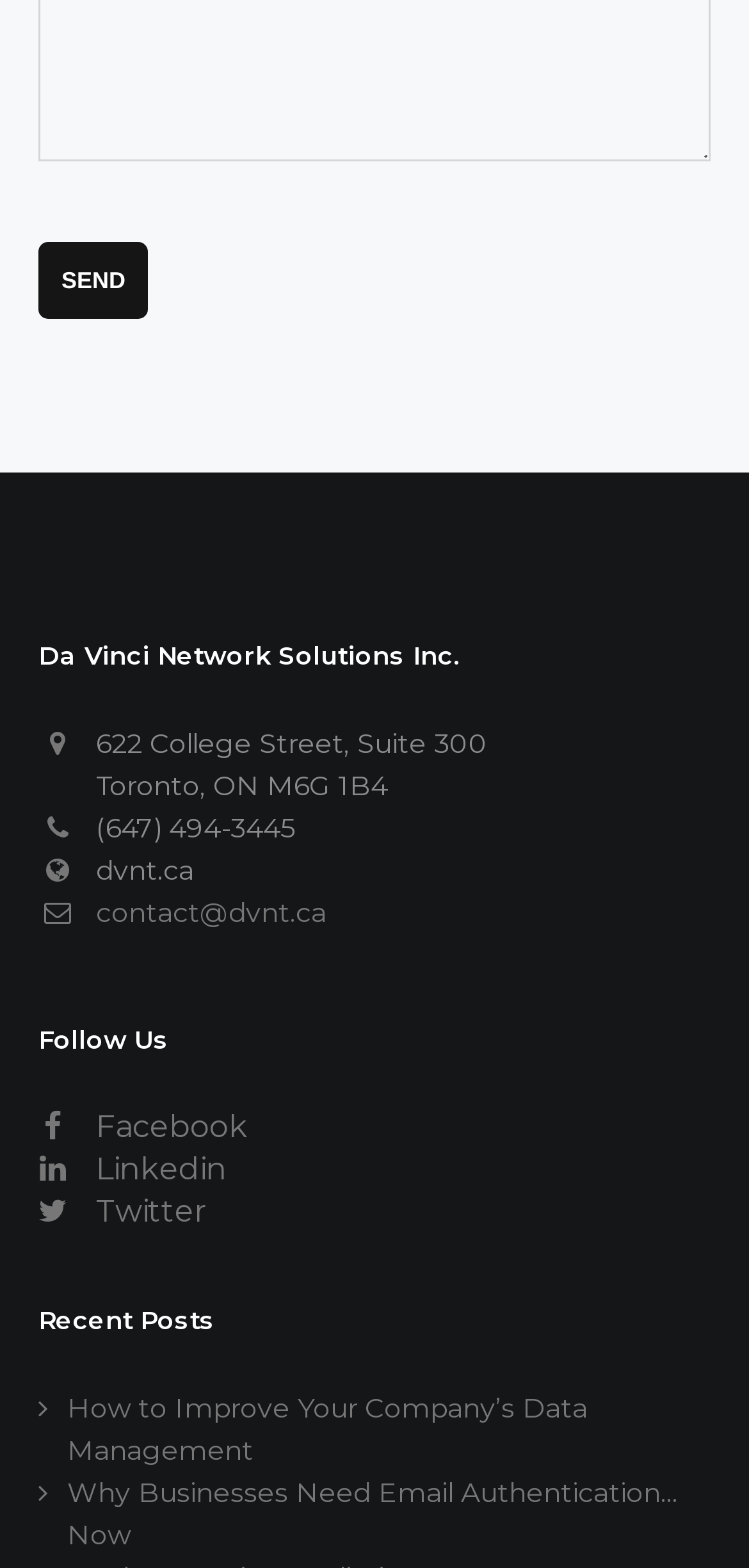What is the company's website?
Please provide a single word or phrase in response based on the screenshot.

dvnt.ca